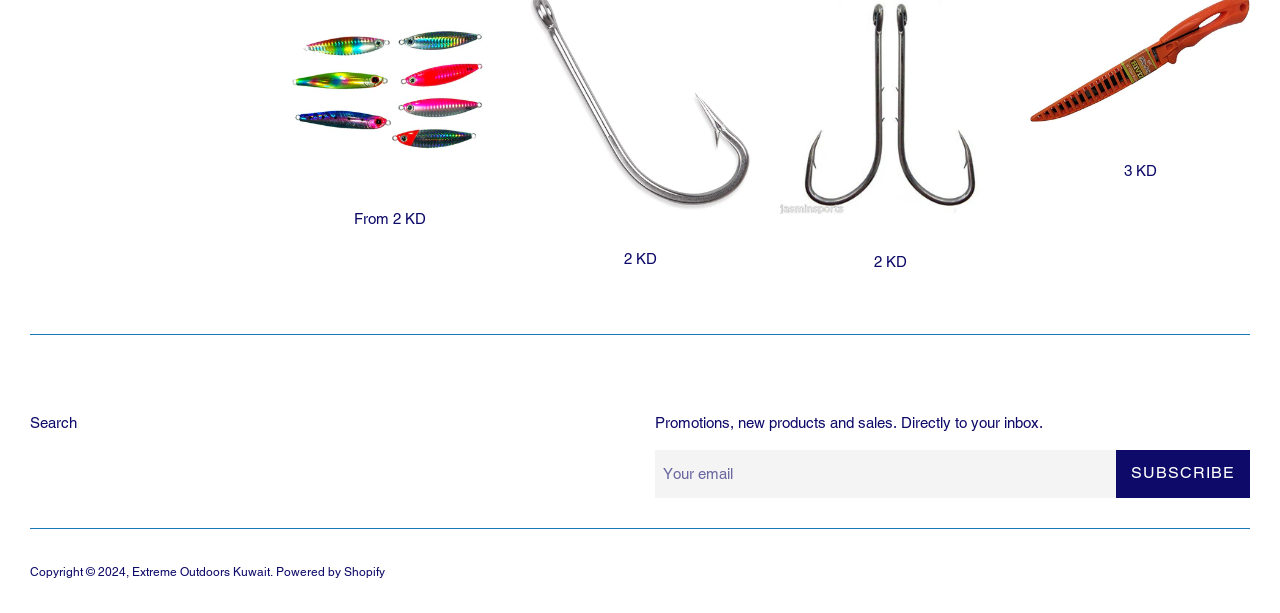What is the purpose of the textbox?
Using the information from the image, provide a comprehensive answer to the question.

The textbox is located below the heading 'Be in the know' and has a description 'Promotions, new products and sales. Directly to your inbox.' It is likely used to enter an email address to receive promotional emails.